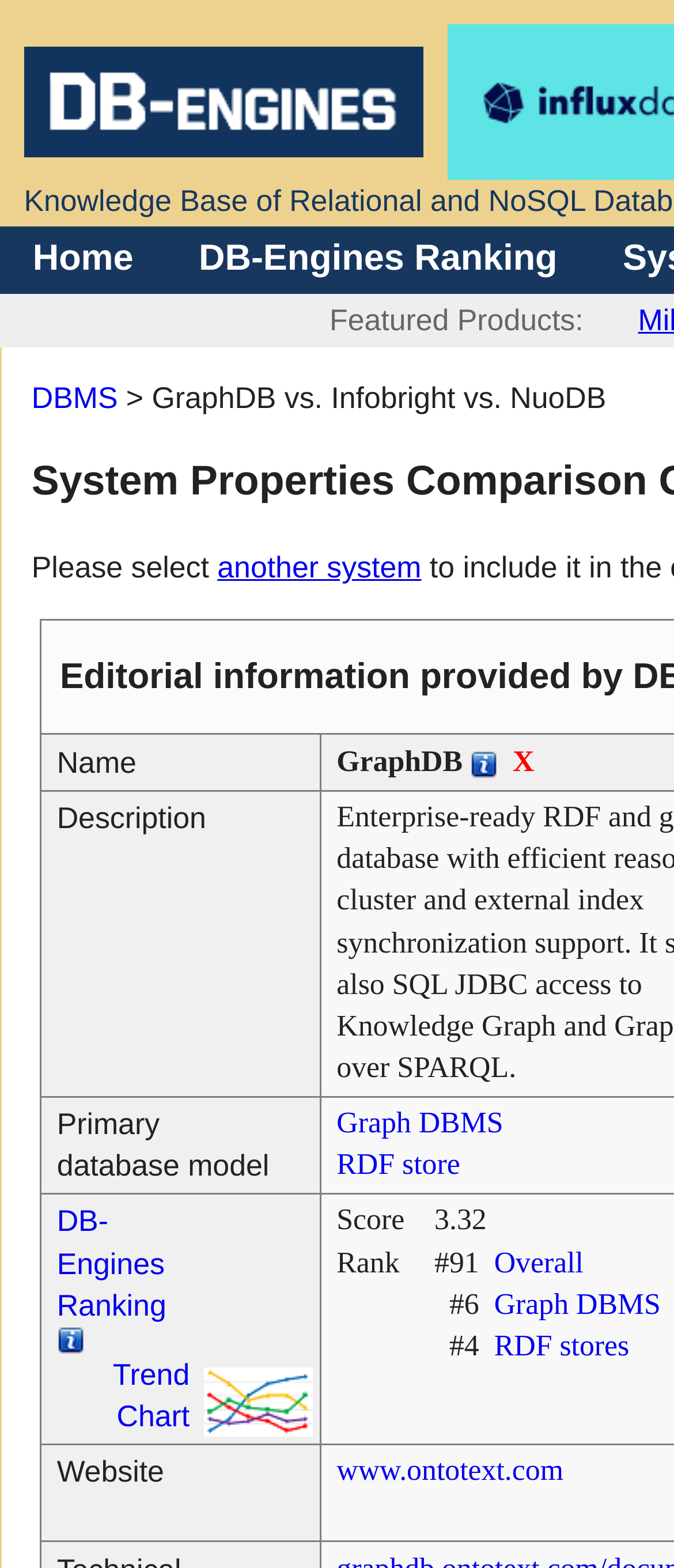Please locate the bounding box coordinates of the region I need to click to follow this instruction: "Learn more about Graph DBMS".

[0.499, 0.706, 0.747, 0.727]